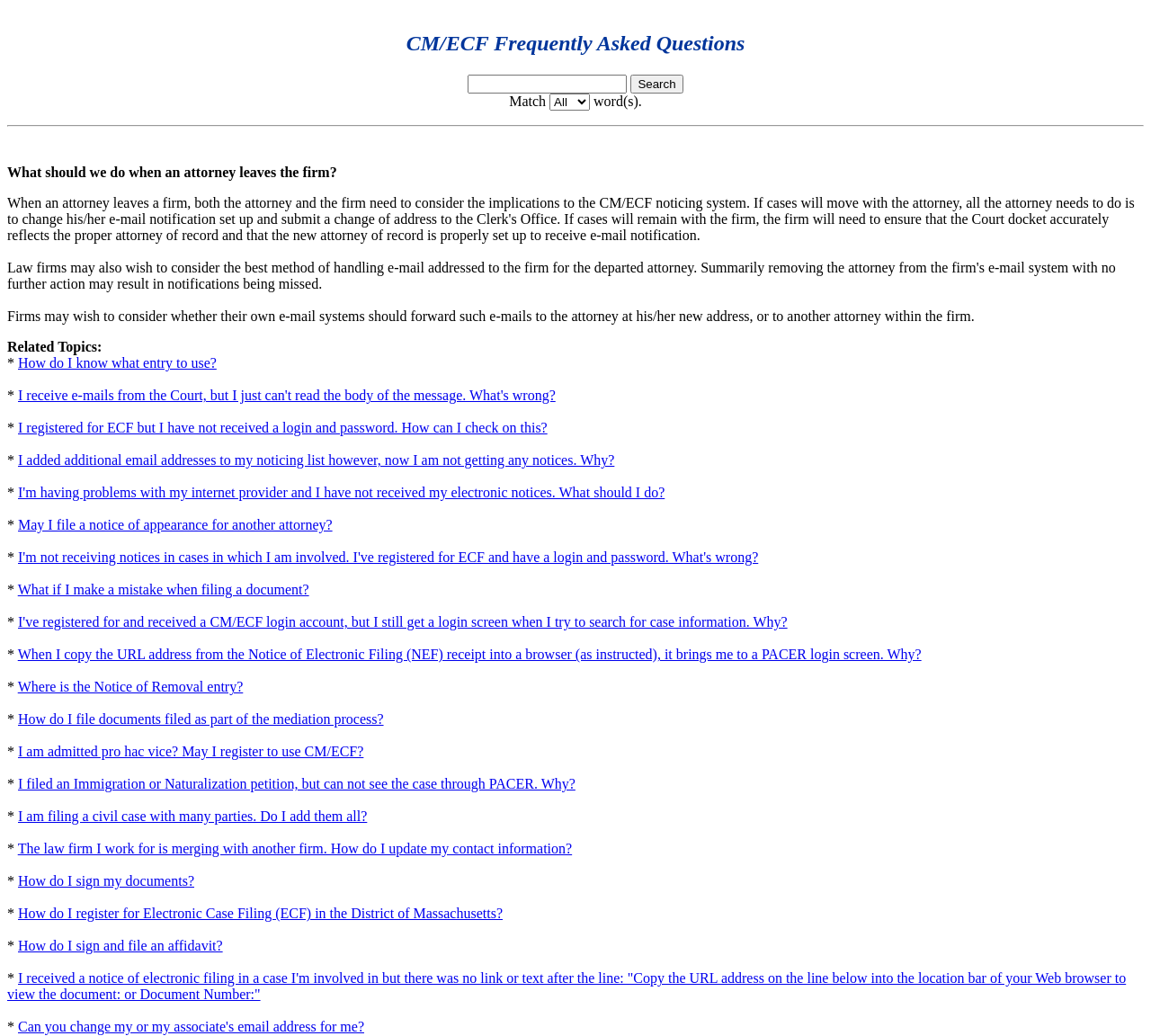Who can register for Electronic Case Filing?
By examining the image, provide a one-word or phrase answer.

Admitted attorneys